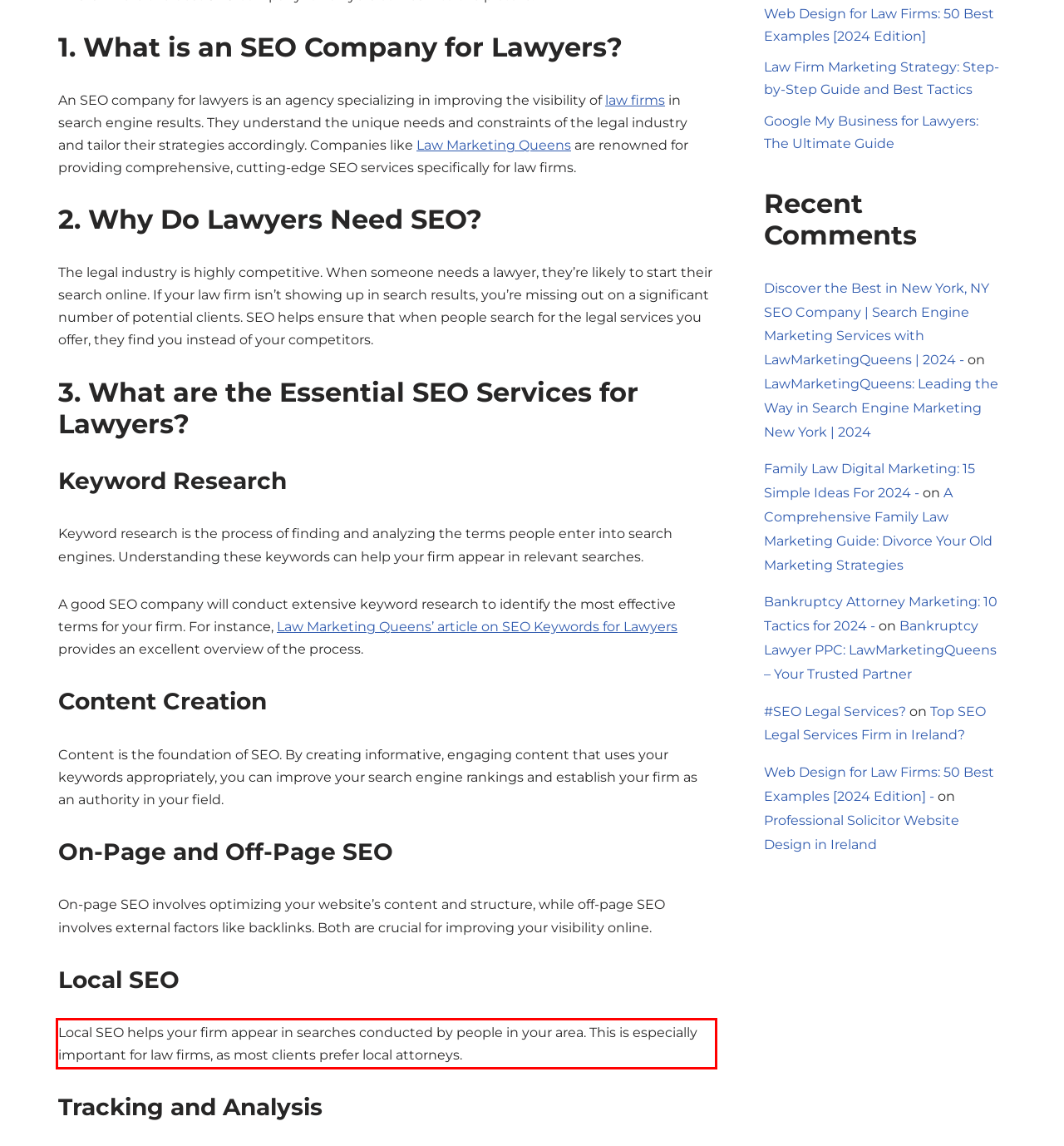Given a webpage screenshot, identify the text inside the red bounding box using OCR and extract it.

Local SEO helps your firm appear in searches conducted by people in your area. This is especially important for law firms, as most clients prefer local attorneys.